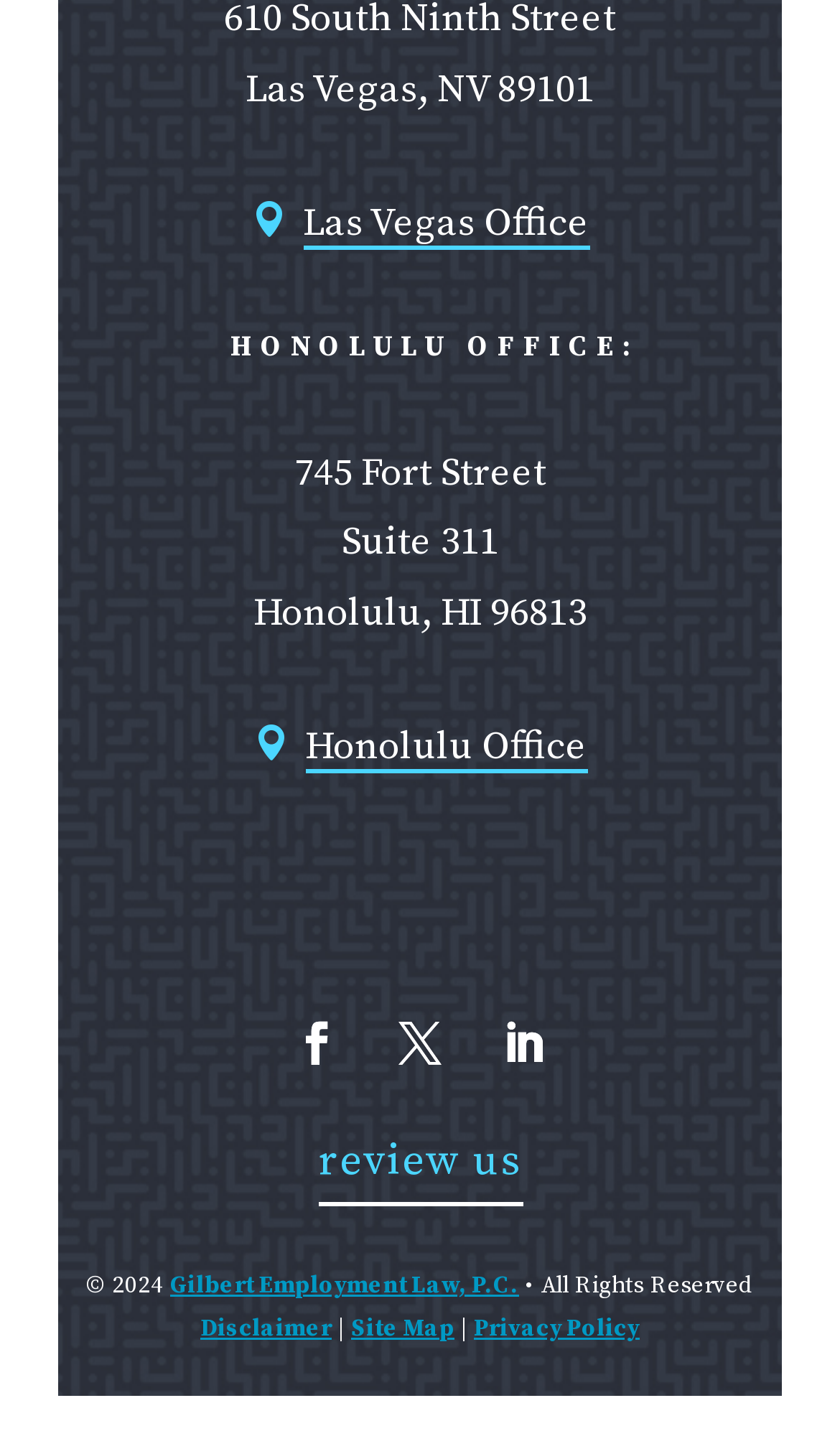Identify the bounding box coordinates of the region that needs to be clicked to carry out this instruction: "View Las Vegas Office". Provide these coordinates as four float numbers ranging from 0 to 1, i.e., [left, top, right, bottom].

[0.36, 0.136, 0.701, 0.172]